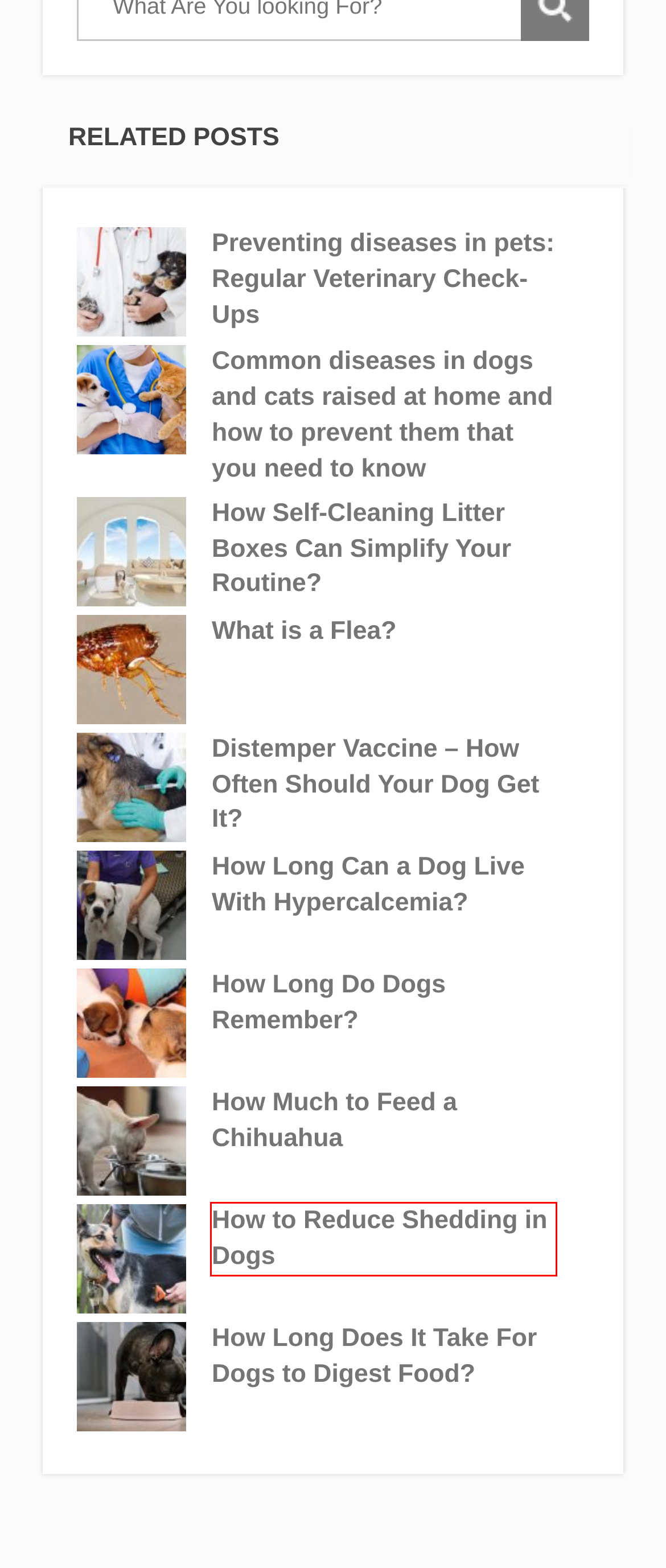Provided is a screenshot of a webpage with a red bounding box around an element. Select the most accurate webpage description for the page that appears after clicking the highlighted element. Here are the candidates:
A. How Long Can a Dog Live With Hypercalcemia? - The Pet Town
B. How Much to Feed a Chihuahua - The Pet Town
C. How to Reduce Shedding in Dogs - The Pet Town
D. How To Maintain Medium-Sized Dogs Healthy at Every Life Stage - Nutritional Needs - The Pet Town
E. Preventing diseases in pets: Regular Veterinary Check-Ups
F. What is a Flea? - The Pet Town
G. Product Reviews - The Pet Town
H. How Long Does It Take For Dogs to Digest Food? - The Pet Town

C